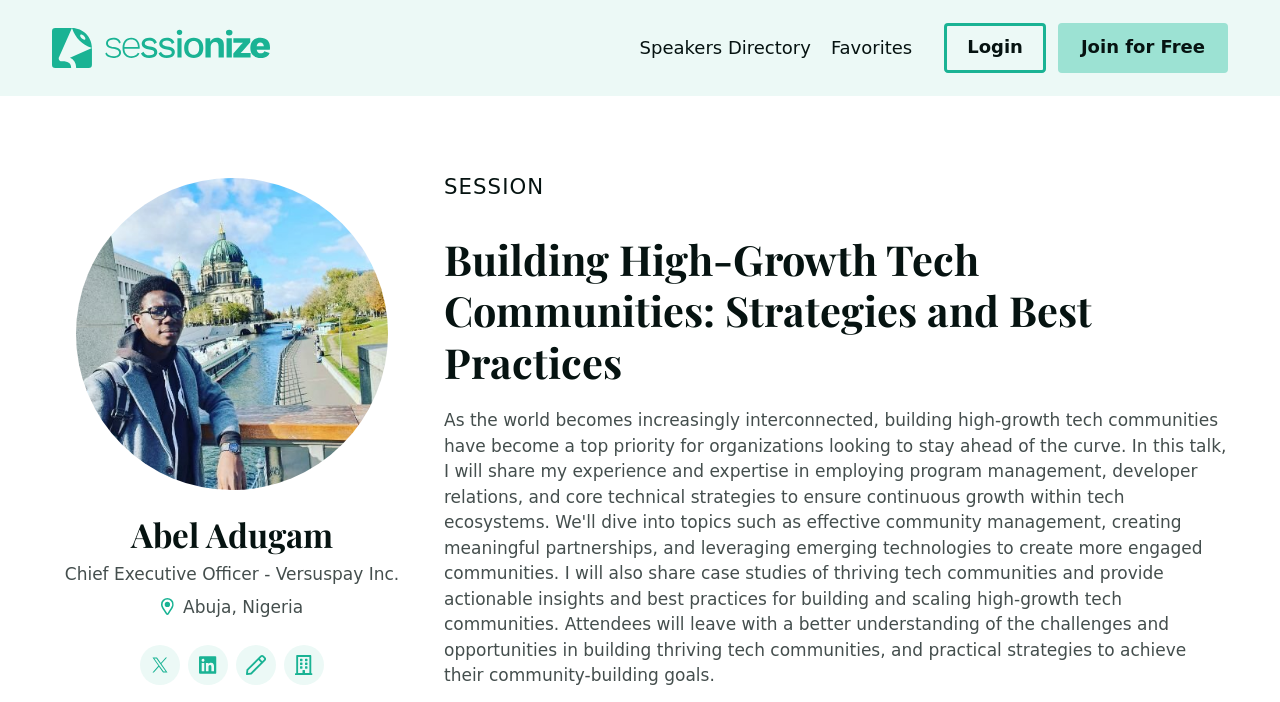Generate the main heading text from the webpage.

Building High-Growth Tech Communities: Strategies and Best Practices